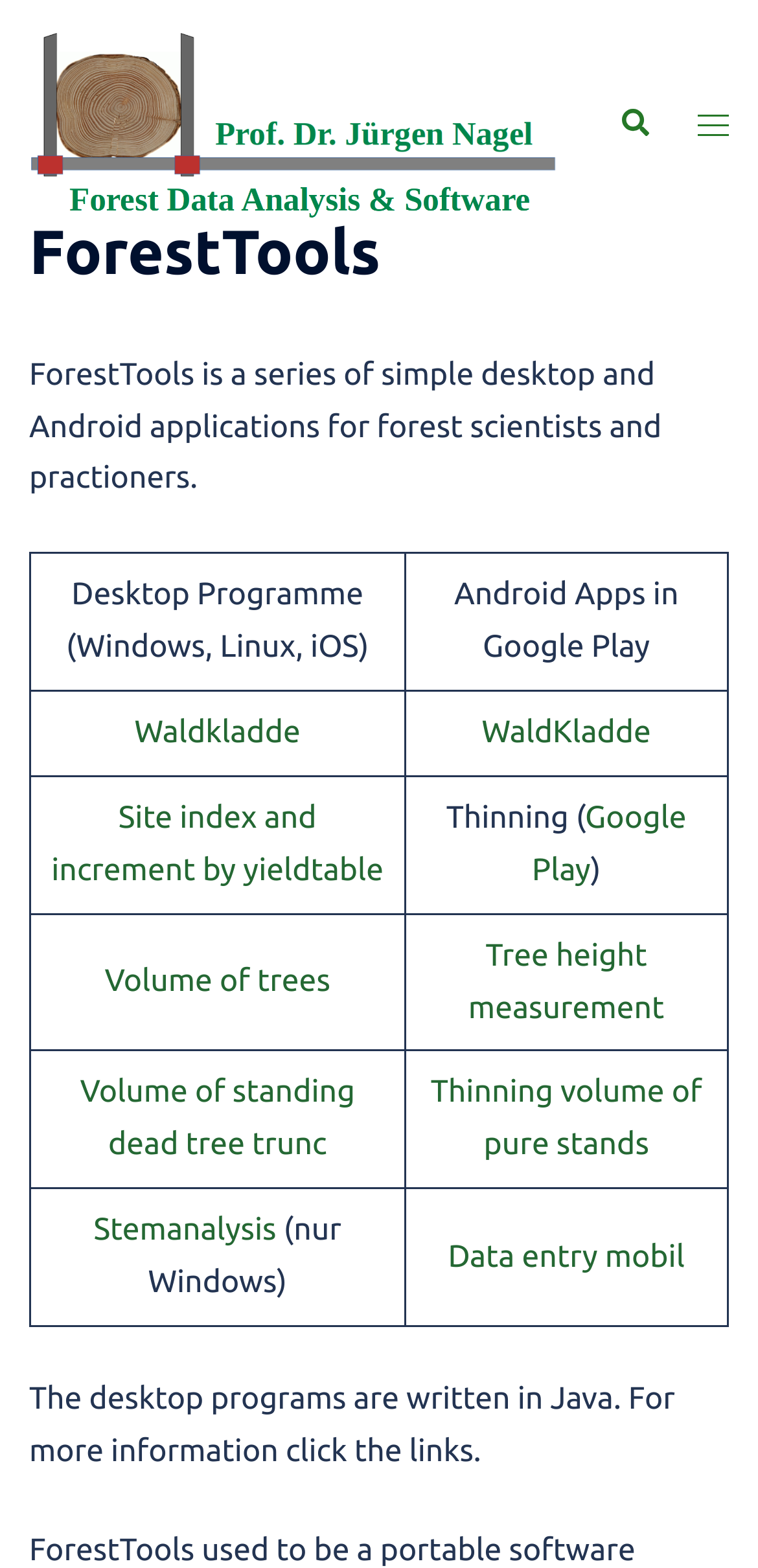Look at the image and give a detailed response to the following question: What programming language are the desktop programs written in?

I read the static text that provides additional information about the desktop programs, and it says that they are 'written in Java'.